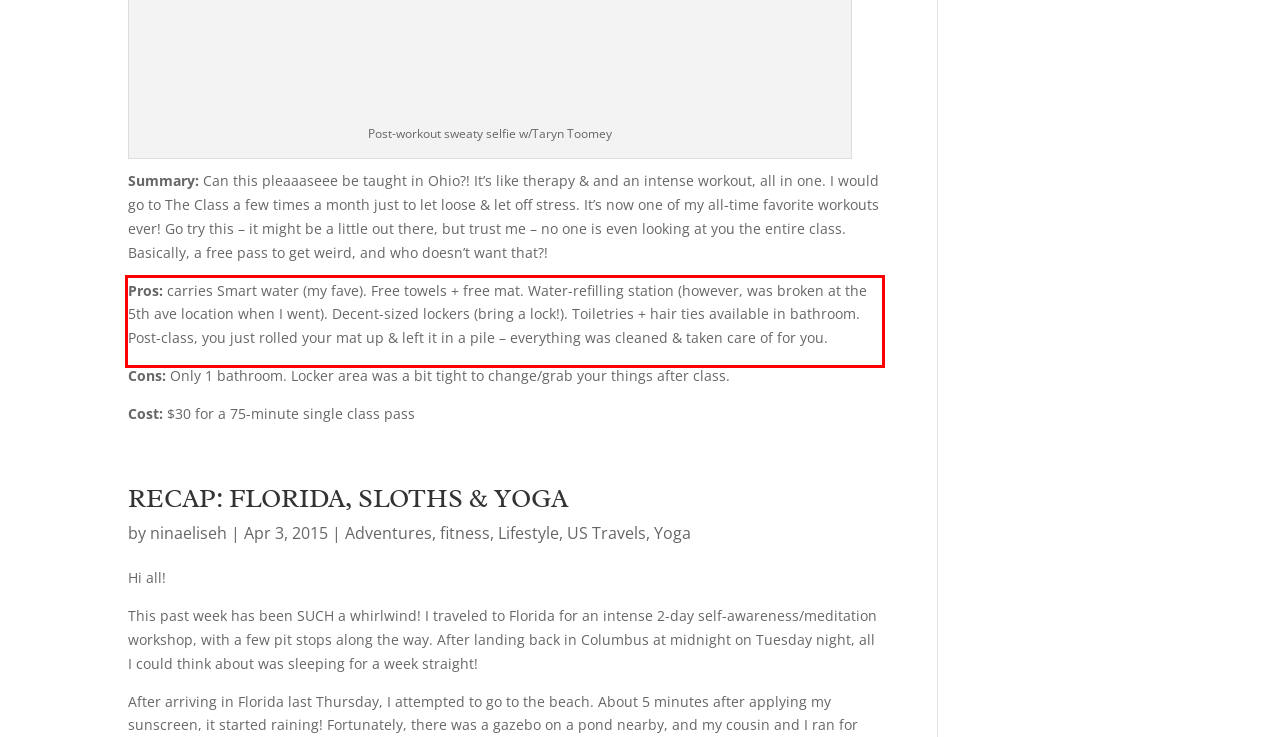Given a webpage screenshot, identify the text inside the red bounding box using OCR and extract it.

Pros: carries Smart water (my fave). Free towels + free mat. Water-refilling station (however, was broken at the 5th ave location when I went). Decent-sized lockers (bring a lock!). Toiletries + hair ties available in bathroom. Post-class, you just rolled your mat up & left it in a pile – everything was cleaned & taken care of for you.